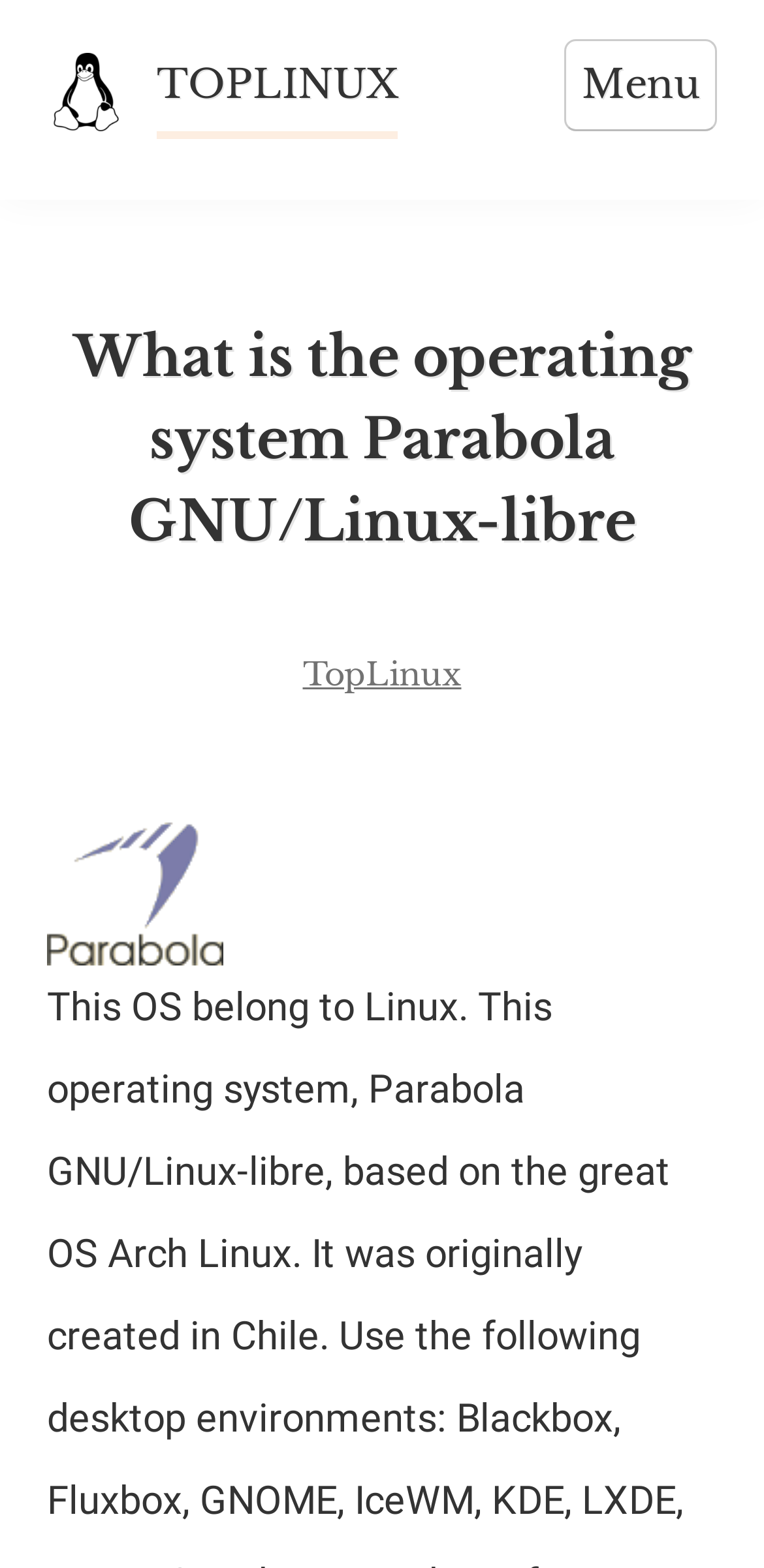What is the purpose of the button at the top right corner of the webpage?
Based on the visual, give a brief answer using one word or a short phrase.

Open menu